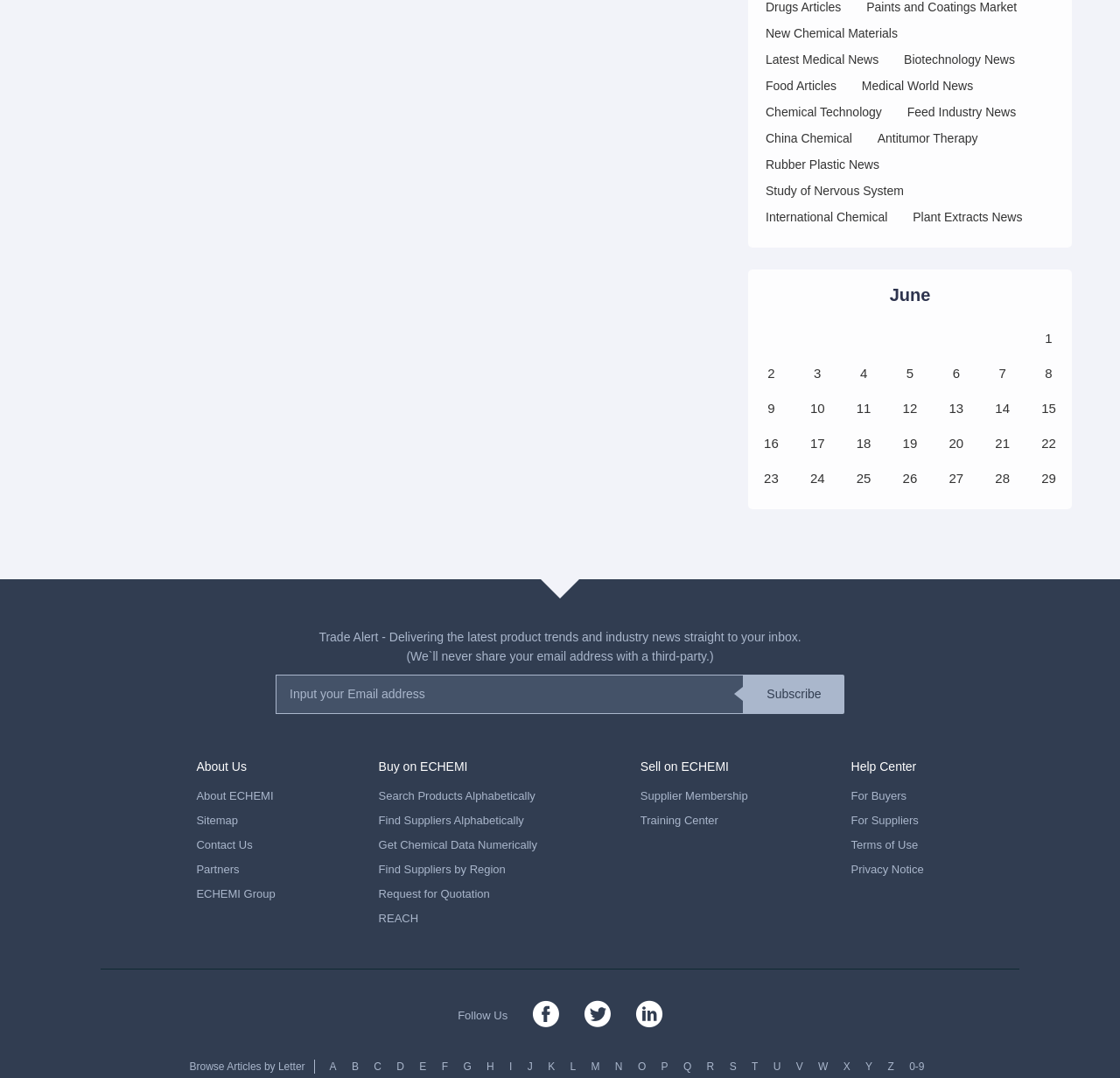Determine the bounding box coordinates of the clickable region to carry out the instruction: "Click on Feed Industry News".

[0.81, 0.096, 0.907, 0.112]